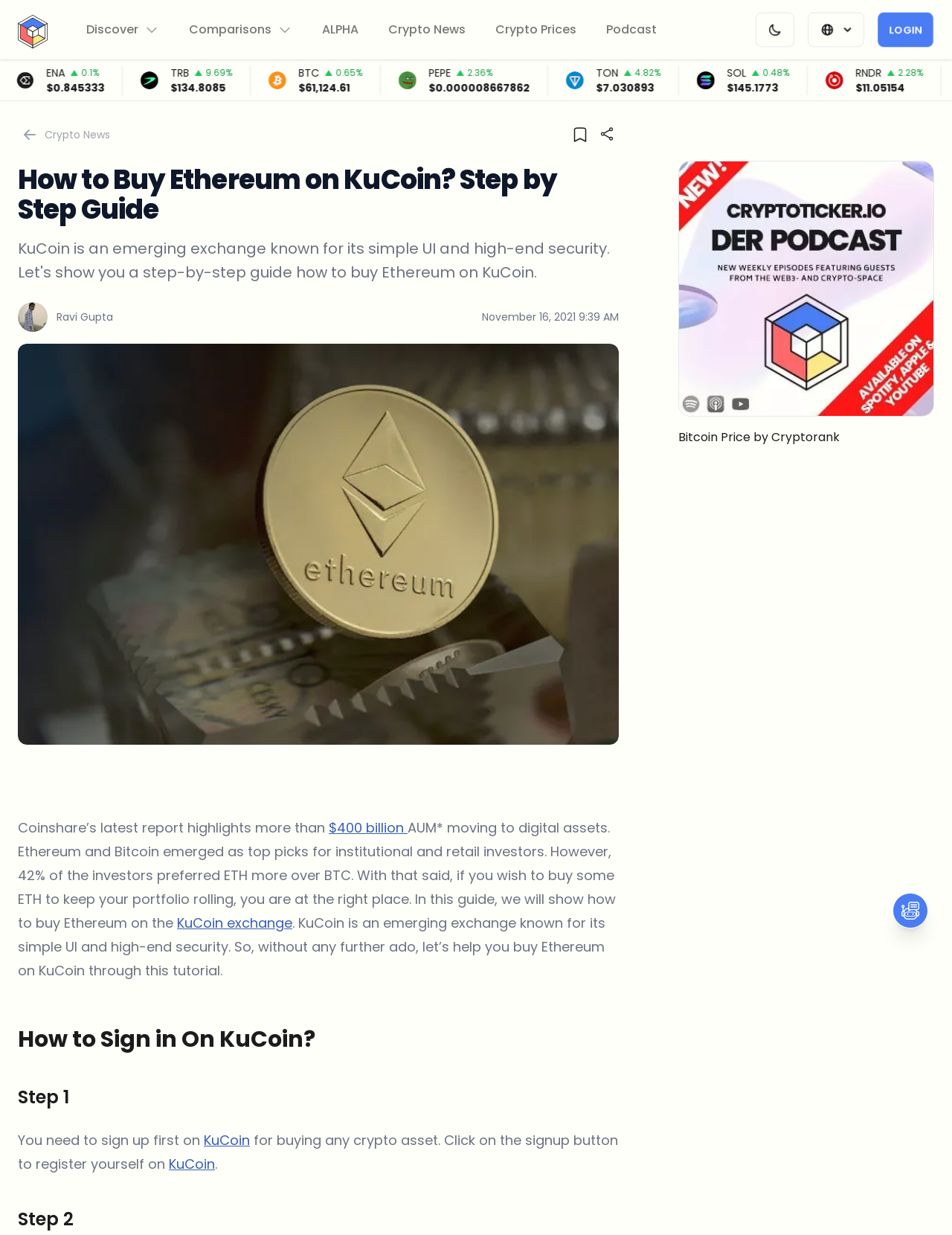Give a concise answer of one word or phrase to the question: 
How many steps are involved in buying Ethereum on KuCoin?

At least 2